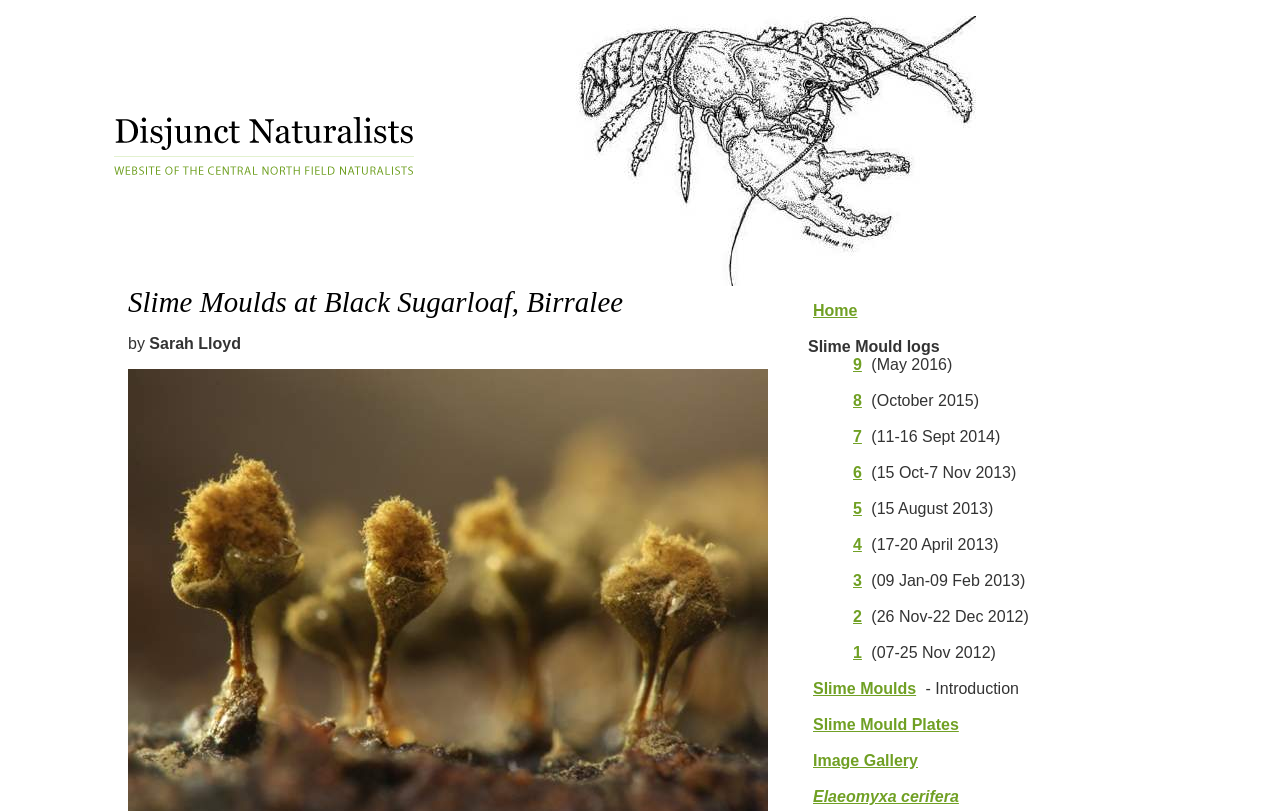Refer to the element description 4 and identify the corresponding bounding box in the screenshot. Format the coordinates as (top-left x, top-left y, bottom-right x, bottom-right y) with values in the range of 0 to 1.

[0.662, 0.656, 0.677, 0.687]